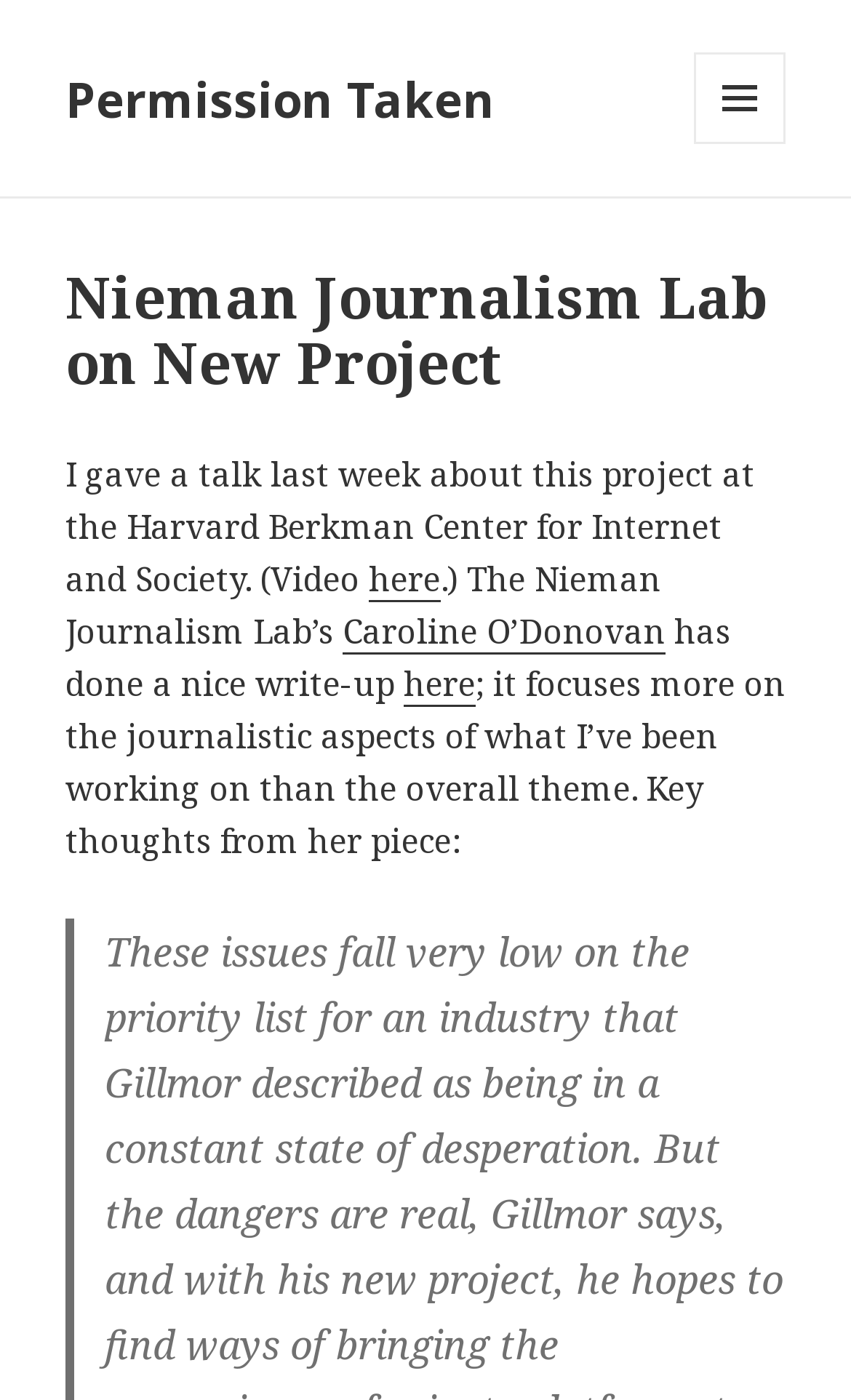Given the following UI element description: "Menu and widgets", find the bounding box coordinates in the webpage screenshot.

[0.815, 0.037, 0.923, 0.103]